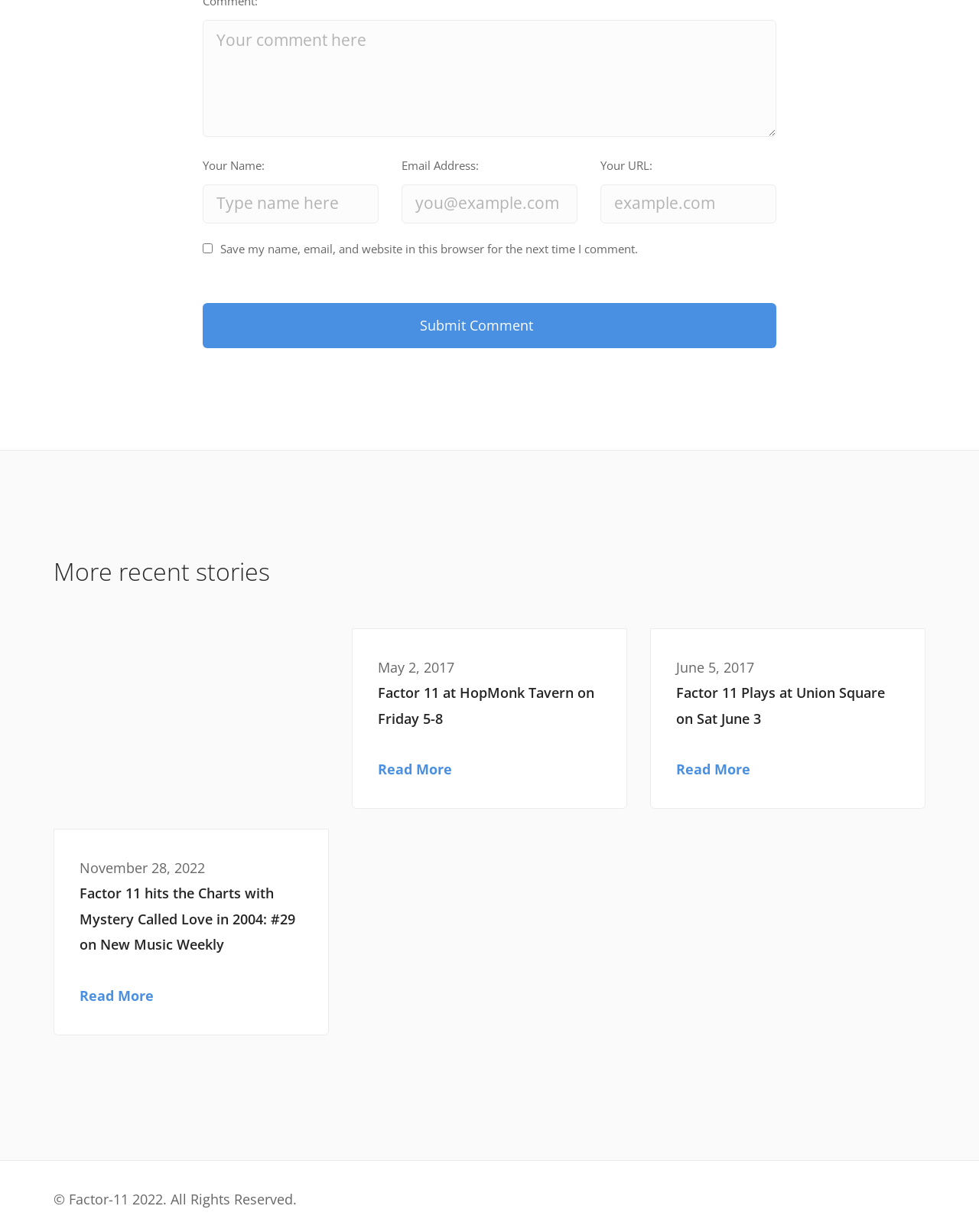Please locate the bounding box coordinates of the element that should be clicked to achieve the given instruction: "Click on the article titled 'Factor 11 hits the Charts with Mystery Called Love in 2004: #29 on New Music Weekly'".

[0.082, 0.715, 0.309, 0.777]